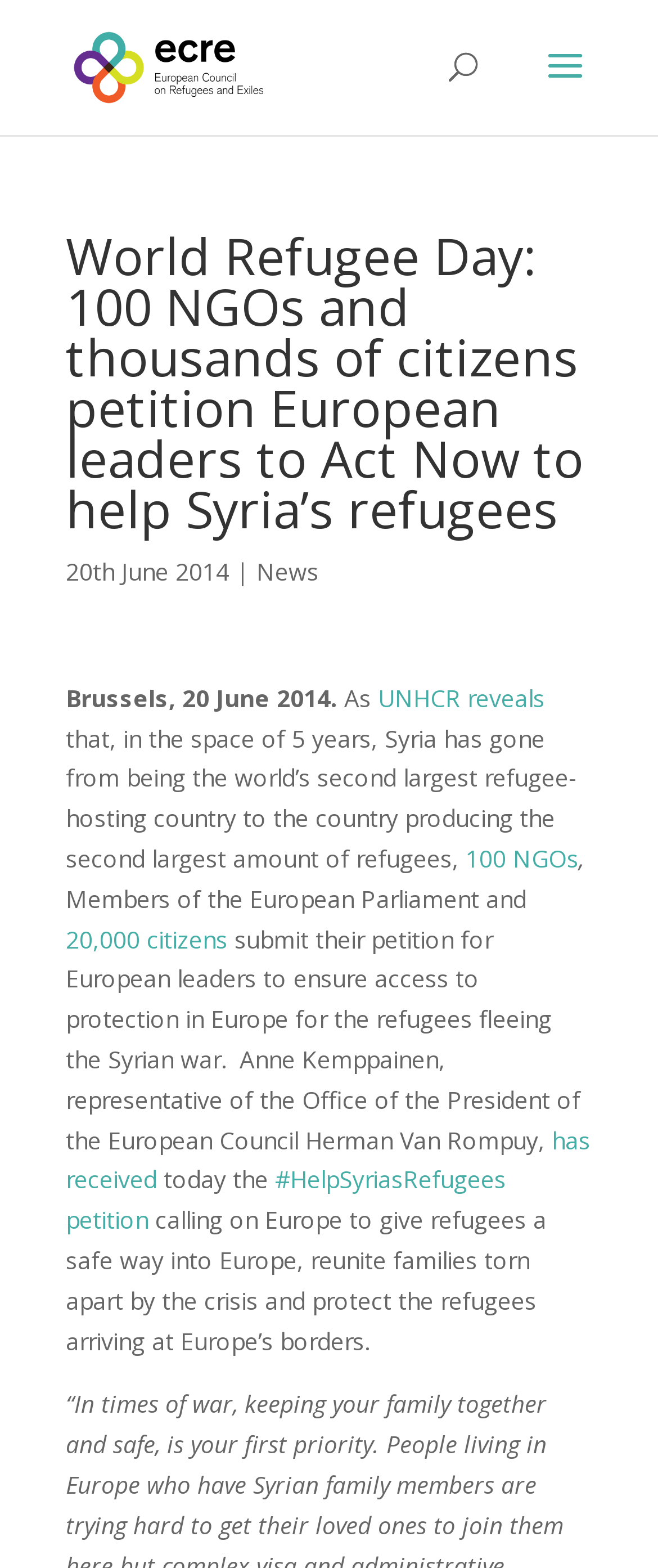Provide a short answer to the following question with just one word or phrase: What is the purpose of the petition?

to help Syria's refugees